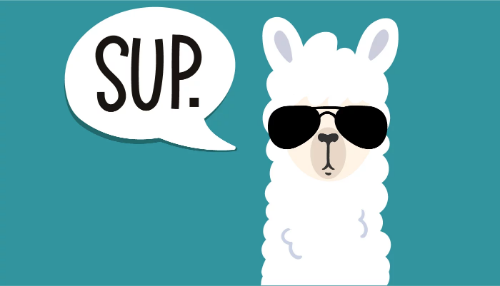What is the color of the background?
Answer with a single word or phrase by referring to the visual content.

teal